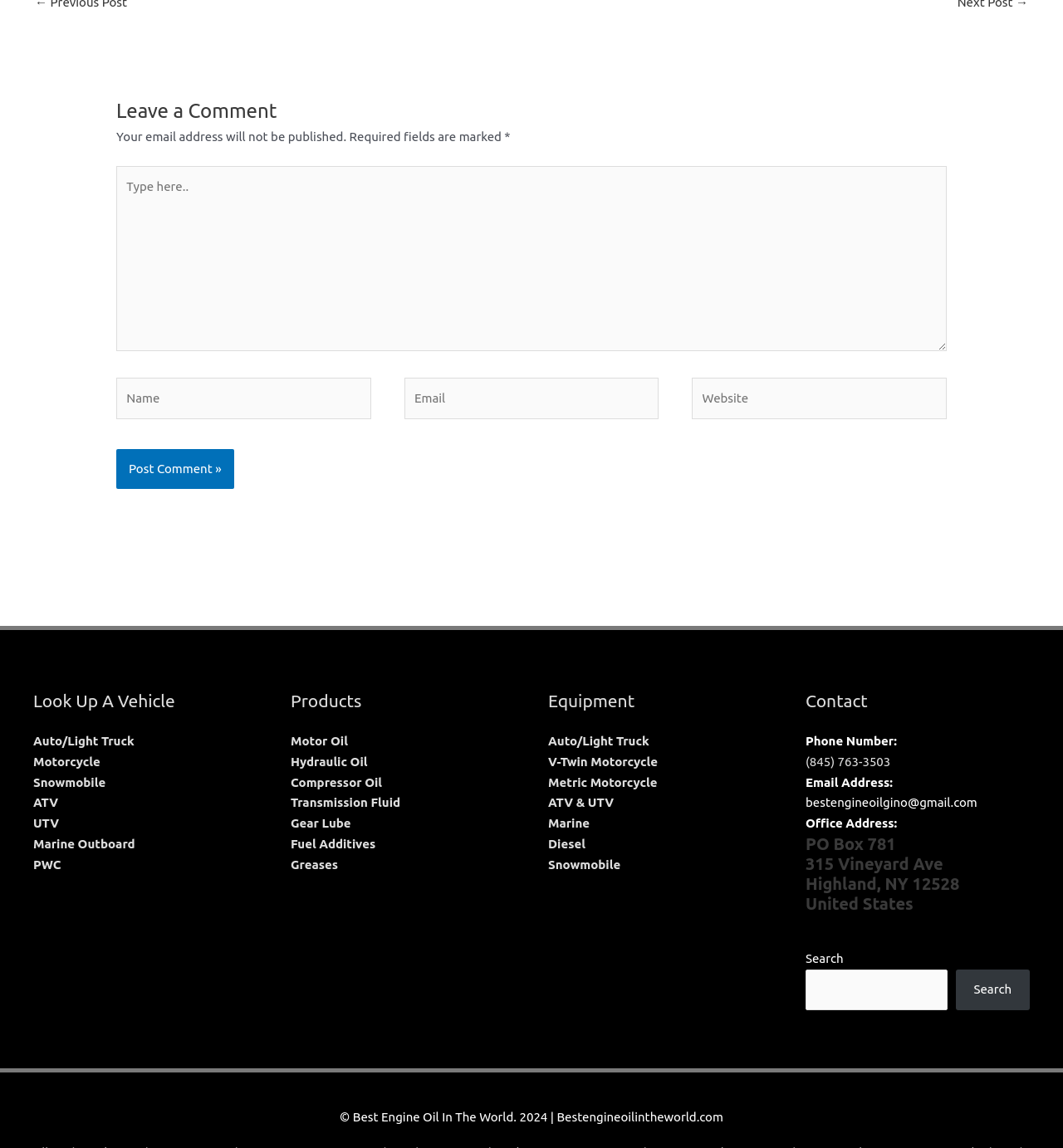What types of vehicles can be looked up on this website?
Based on the image, give a one-word or short phrase answer.

Auto, Motorcycle, etc.